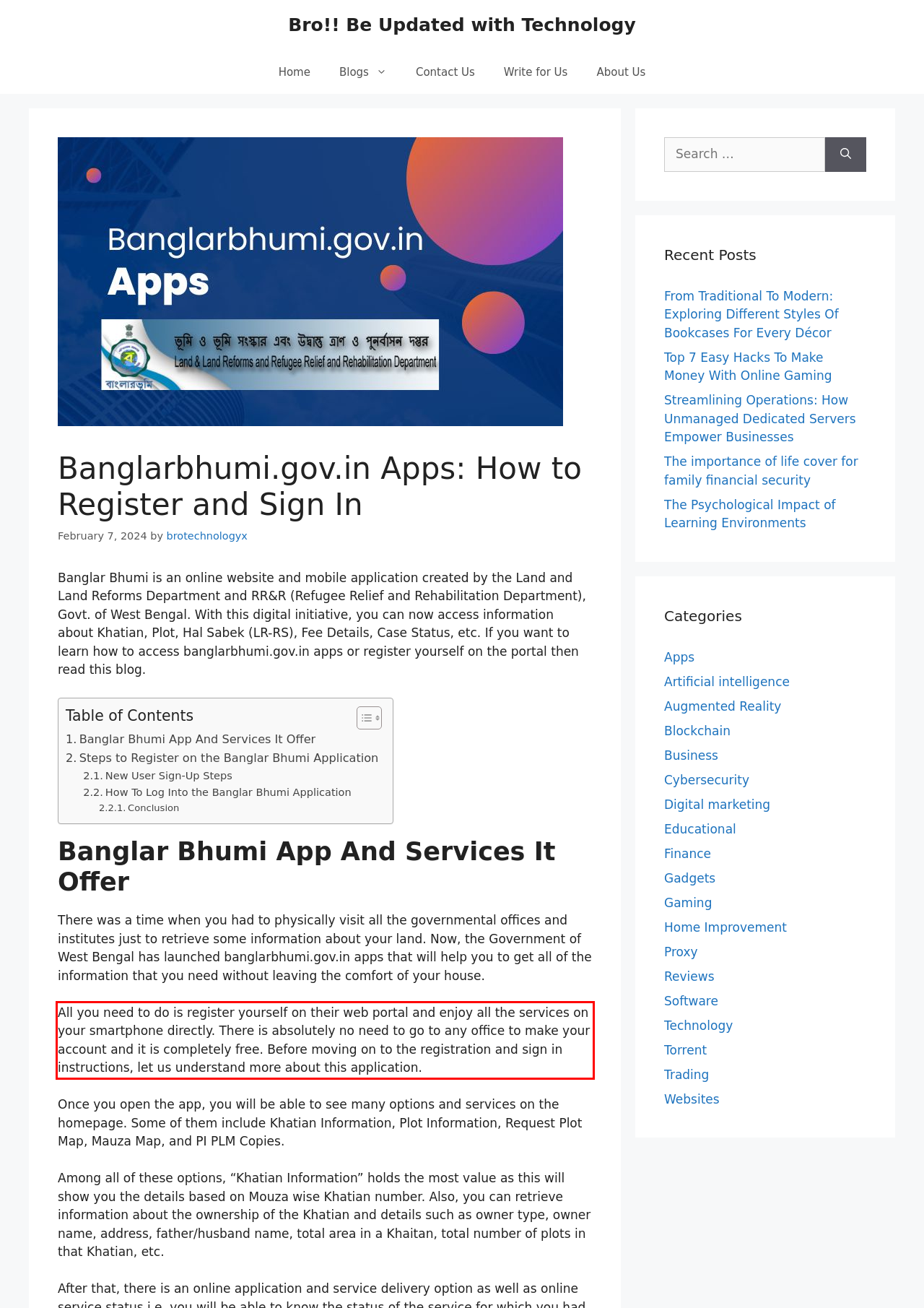Given a screenshot of a webpage with a red bounding box, please identify and retrieve the text inside the red rectangle.

All you need to do is register yourself on their web portal and enjoy all the services on your smartphone directly. There is absolutely no need to go to any office to make your account and it is completely free. Before moving on to the registration and sign in instructions, let us understand more about this application.